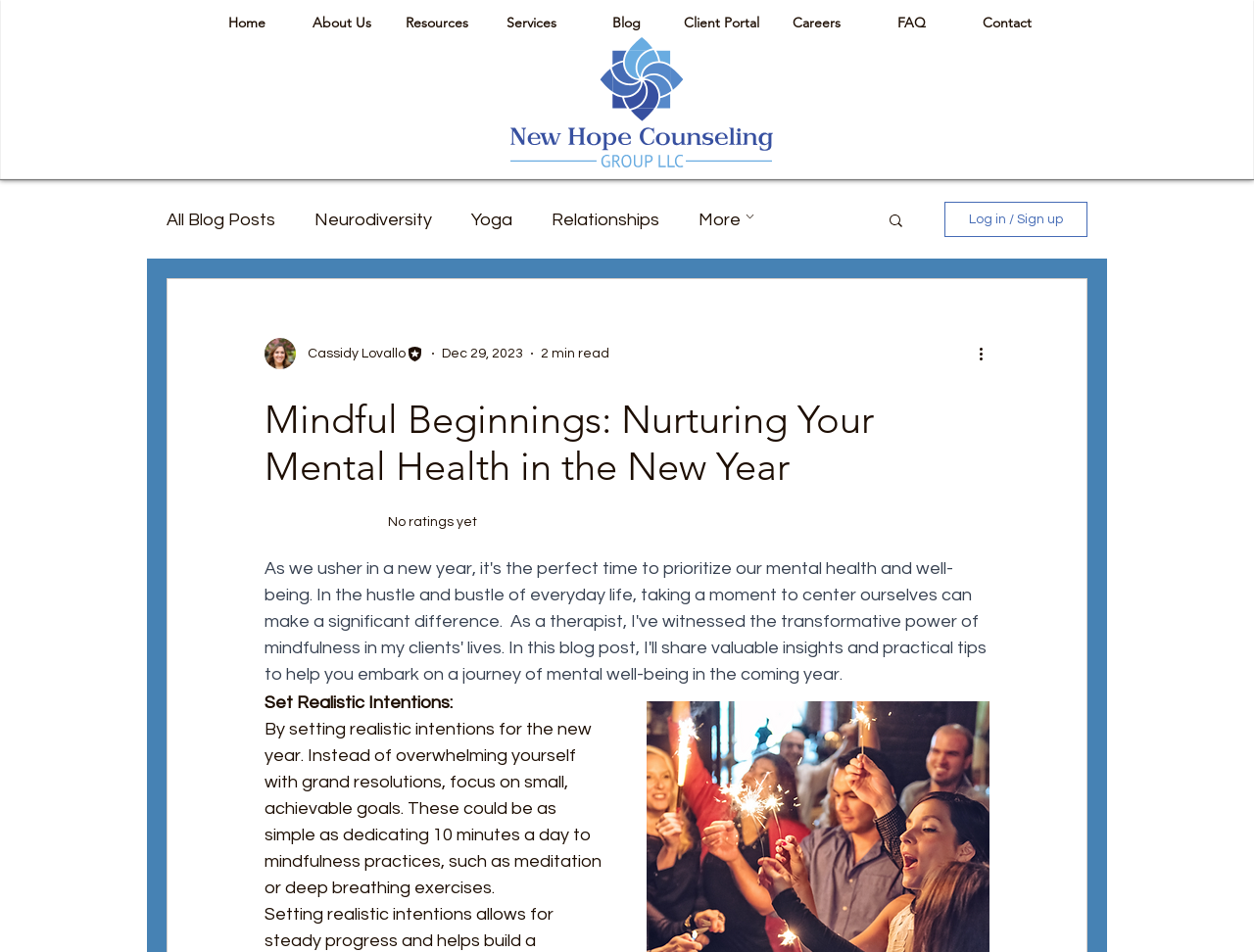Show me the bounding box coordinates of the clickable region to achieve the task as per the instruction: "Log in or sign up".

[0.753, 0.212, 0.867, 0.249]